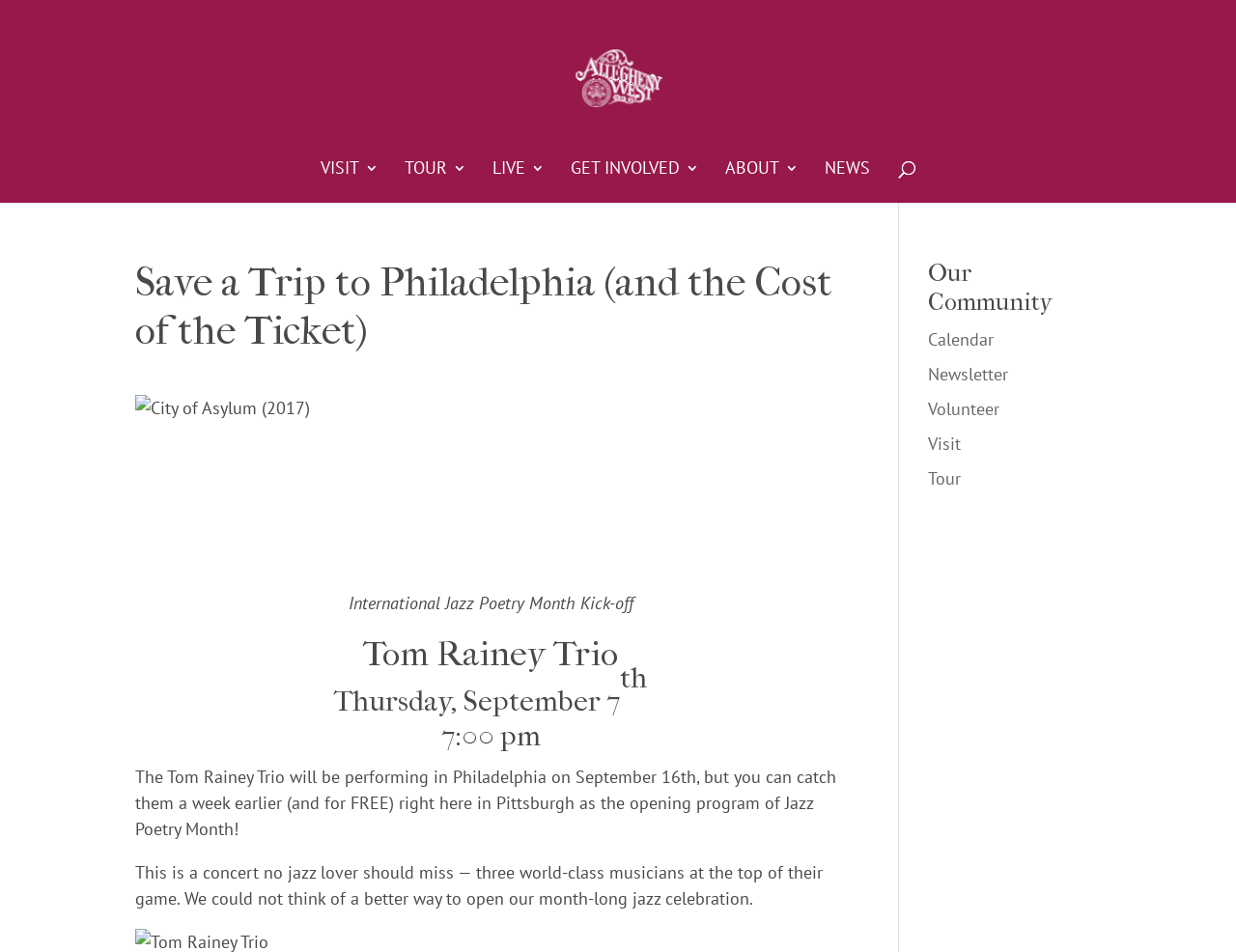What is the name of the trio performing on September 7th?
Please provide a single word or phrase in response based on the screenshot.

Tom Rainey Trio